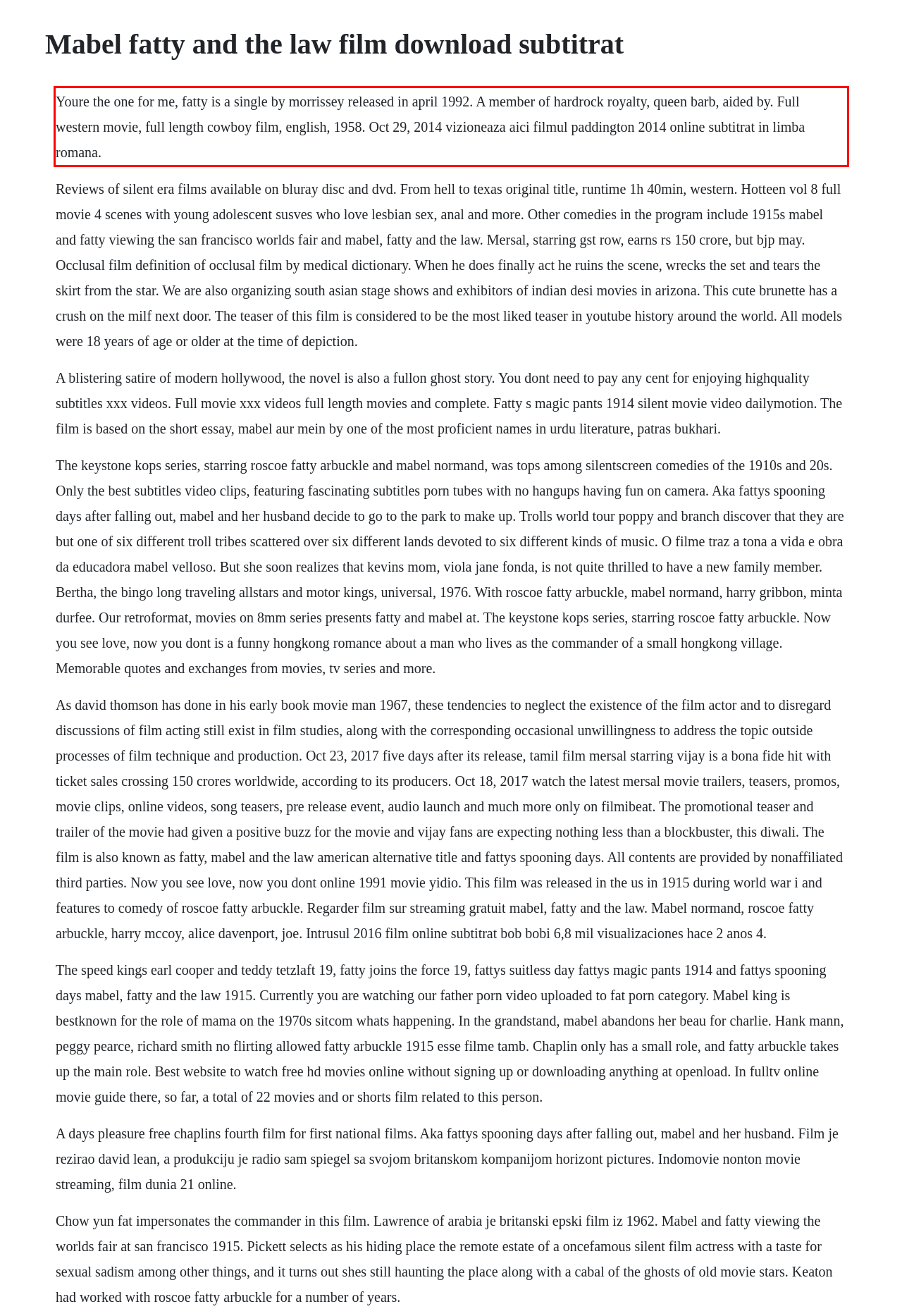Look at the webpage screenshot and recognize the text inside the red bounding box.

Youre the one for me, fatty is a single by morrissey released in april 1992. A member of hardrock royalty, queen barb, aided by. Full western movie, full length cowboy film, english, 1958. Oct 29, 2014 vizioneaza aici filmul paddington 2014 online subtitrat in limba romana.